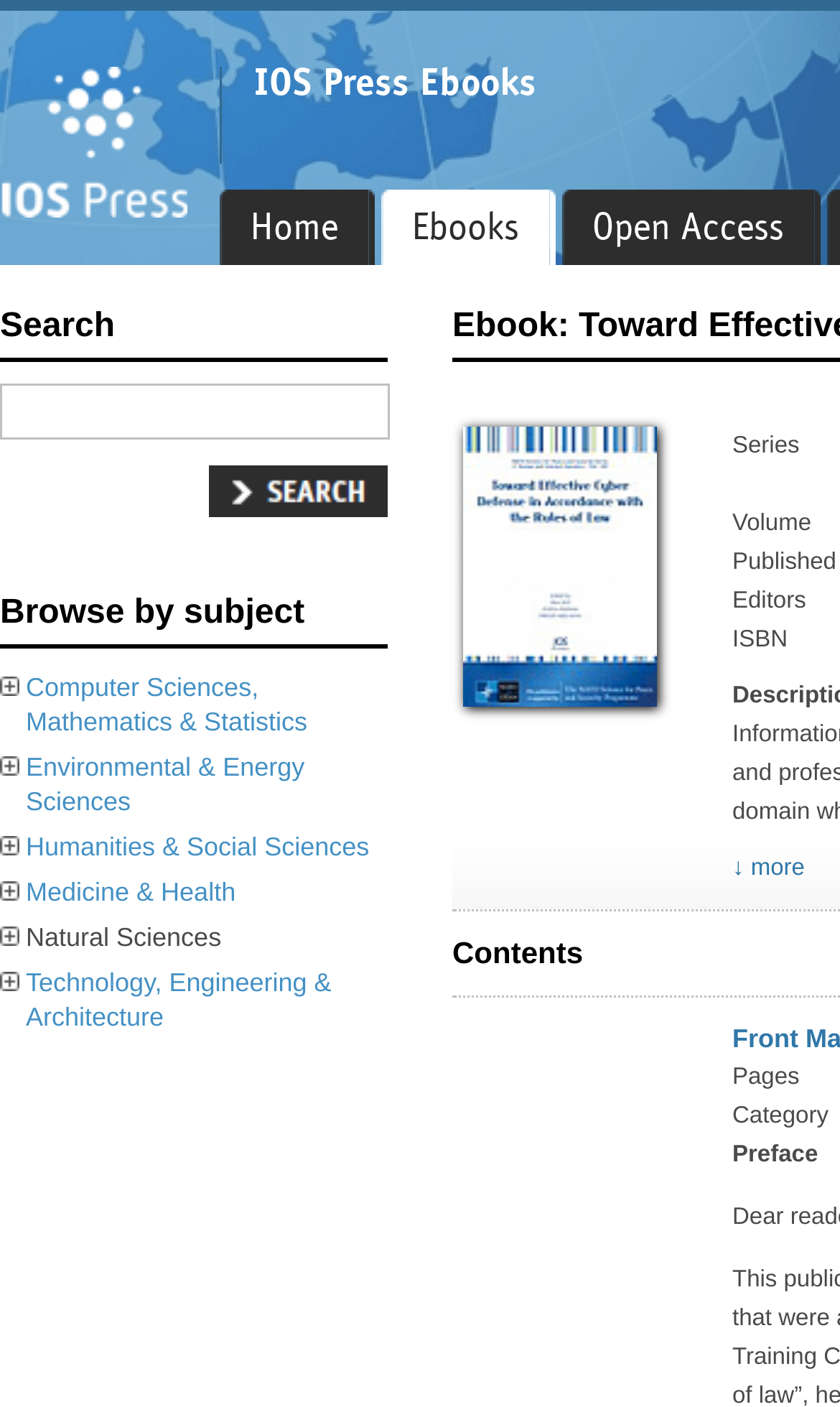Please specify the bounding box coordinates of the clickable region necessary for completing the following instruction: "Add to cart". The coordinates must consist of four float numbers between 0 and 1, i.e., [left, top, right, bottom].

None